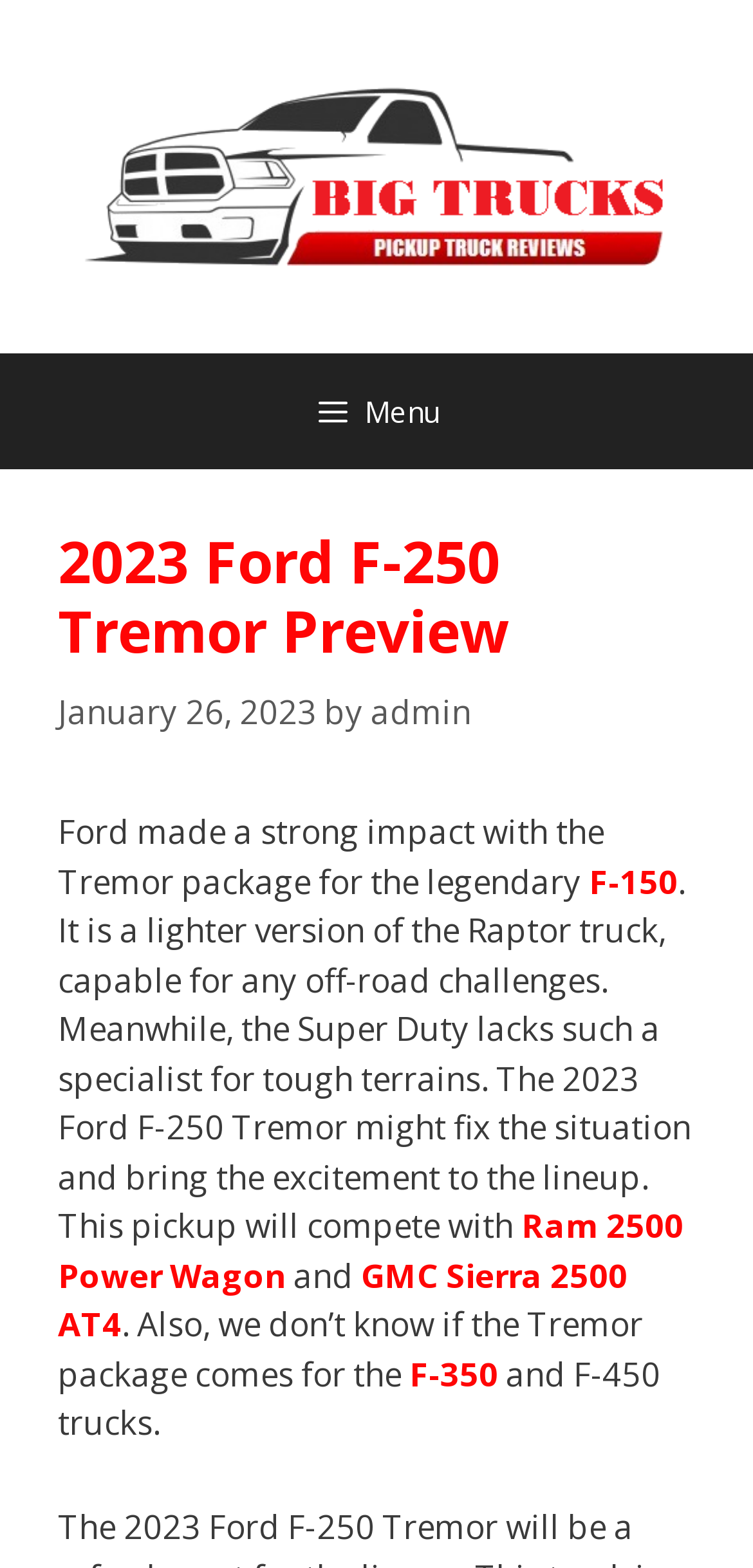Find the bounding box coordinates corresponding to the UI element with the description: "F-150". The coordinates should be formatted as [left, top, right, bottom], with values as floats between 0 and 1.

[0.782, 0.548, 0.9, 0.576]